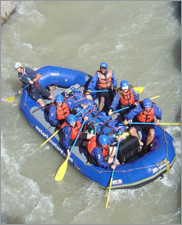How many participants are in the raft?
Please provide a comprehensive answer based on the information in the image.

The caption explicitly states that there are eight participants in the bright blue inflatable raft, which can be verified by counting the number of people in the image.